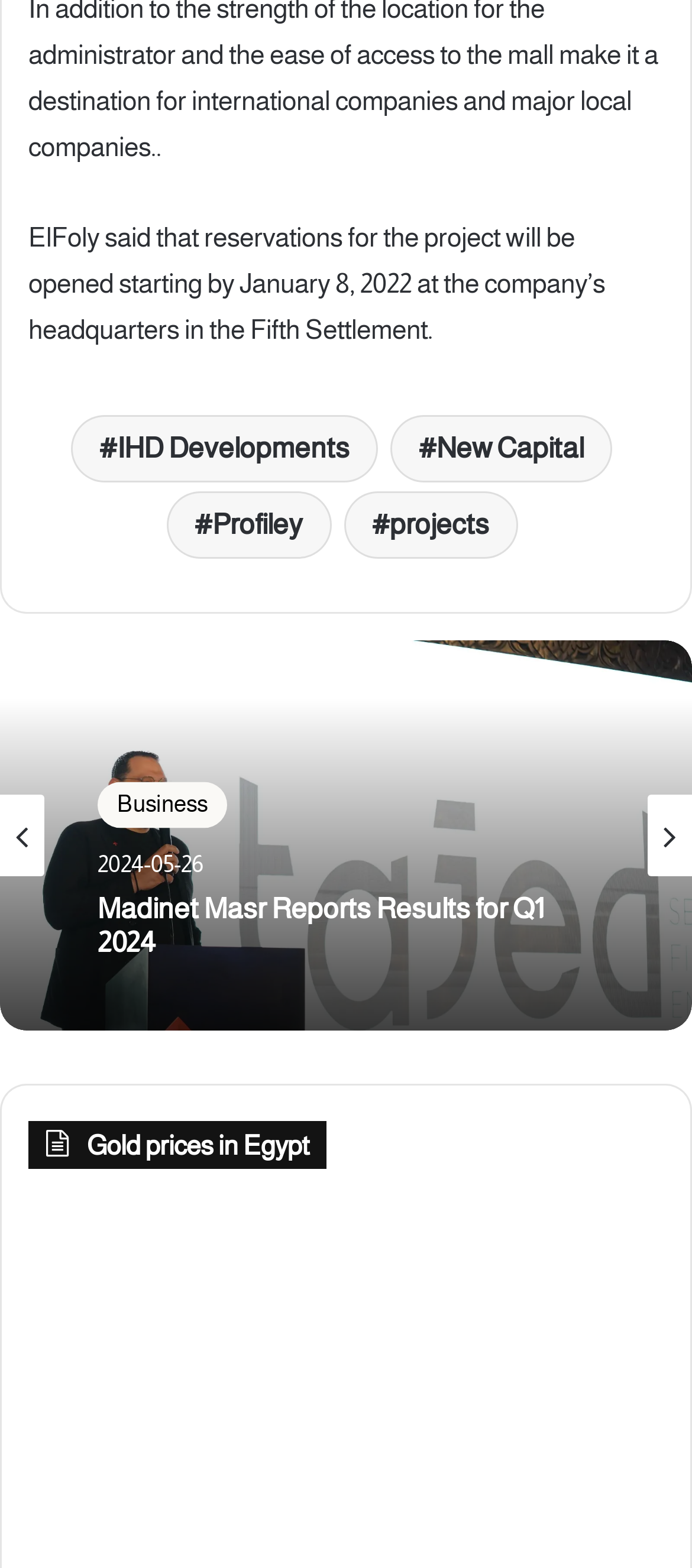Analyze the image and answer the question with as much detail as possible: 
What is the topic of the report mentioned?

The option element with the text 'Madinet Masr Reports Results for Q1 2024 Business 2024-05-26 Madinet Masr Reports Results for Q1 2024' suggests that the report is about the Q1 2024 results of Madinet Masr.